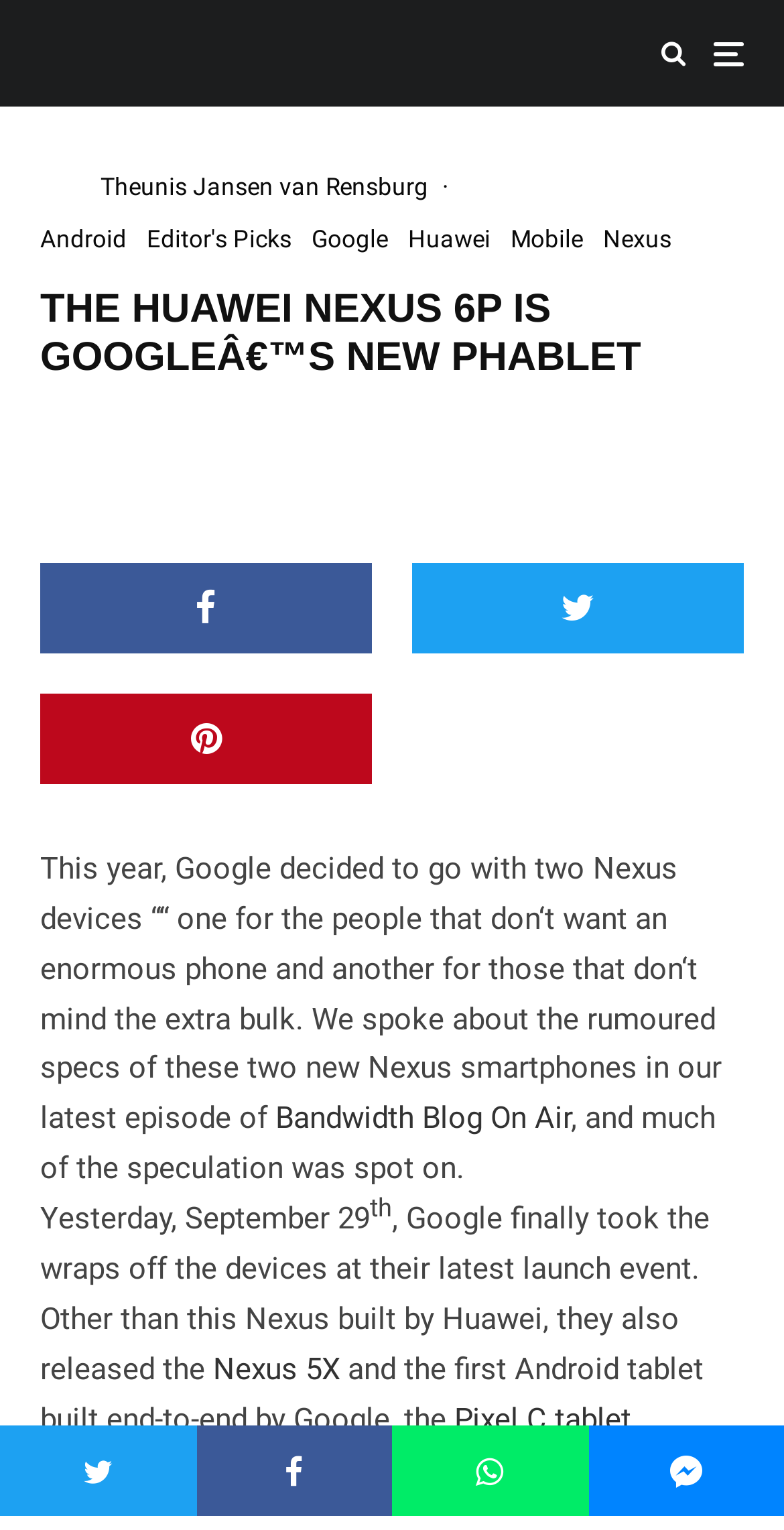Can you find and provide the main heading text of this webpage?

THE HUAWEI NEXUS 6P IS GOOGLEÂ€™S NEW PHABLET